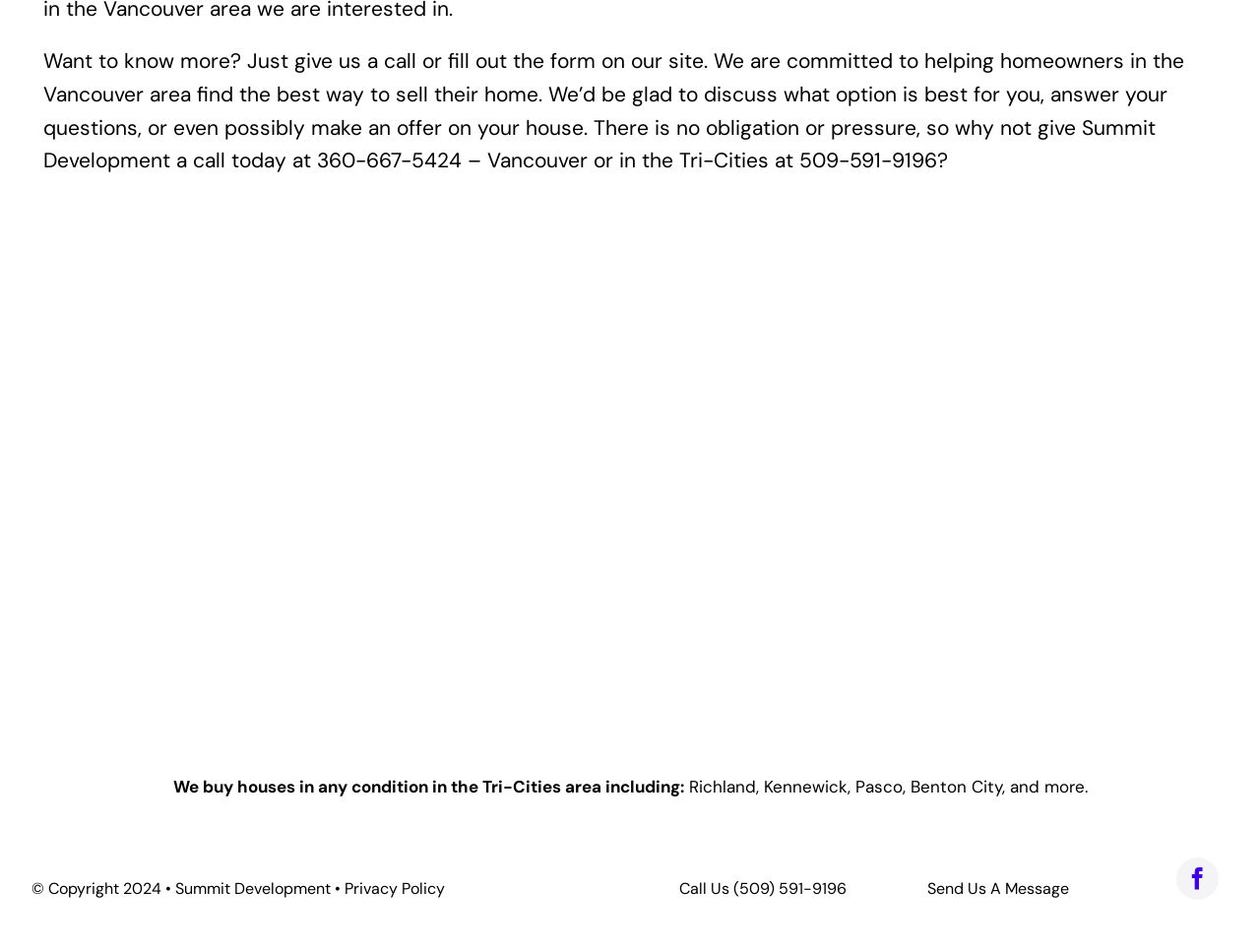What is the phone number for Vancouver?
Provide a concise answer using a single word or phrase based on the image.

360-667-5424